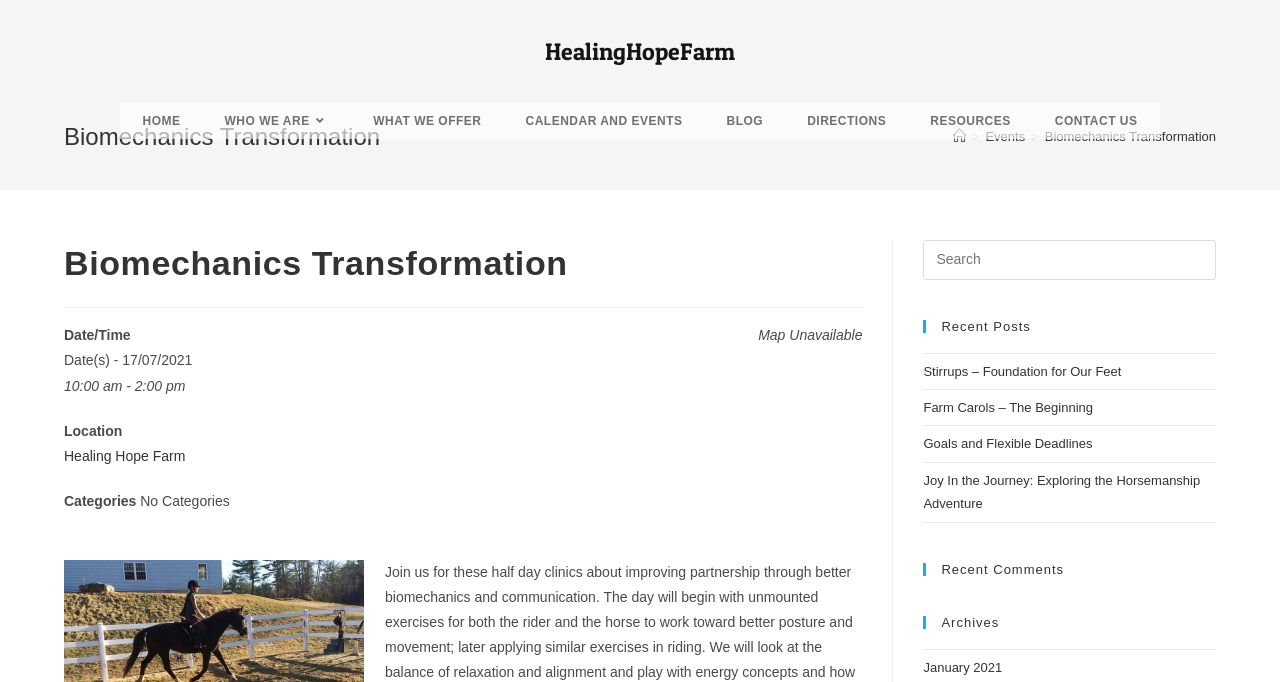Answer the question below using just one word or a short phrase: 
What is the date of the event?

17/07/2021